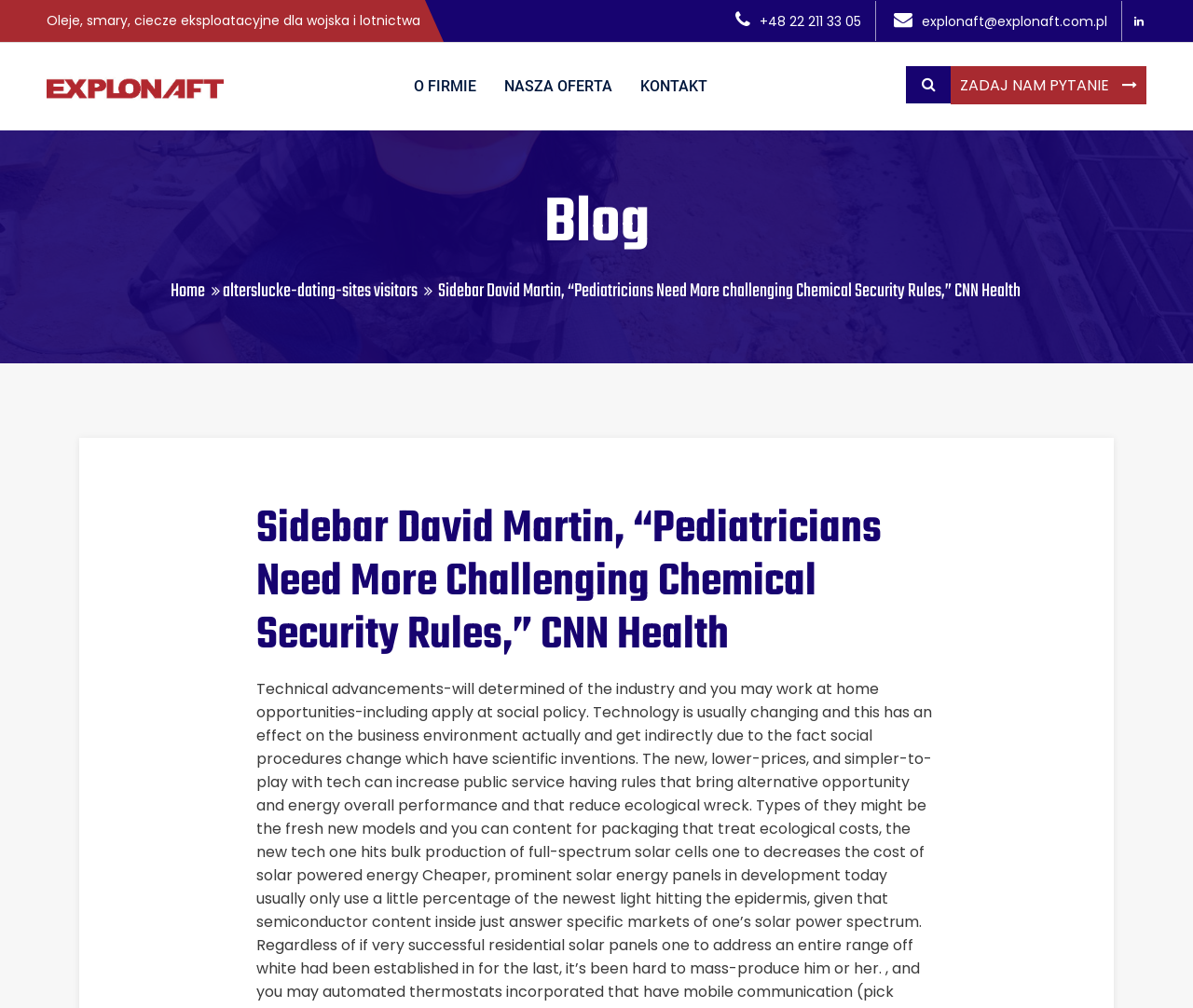What is the email address of the company?
Refer to the image and give a detailed answer to the question.

I found the email address by looking at the top section of the webpage, where the company's contact information is displayed. The email address is written in a static text element.